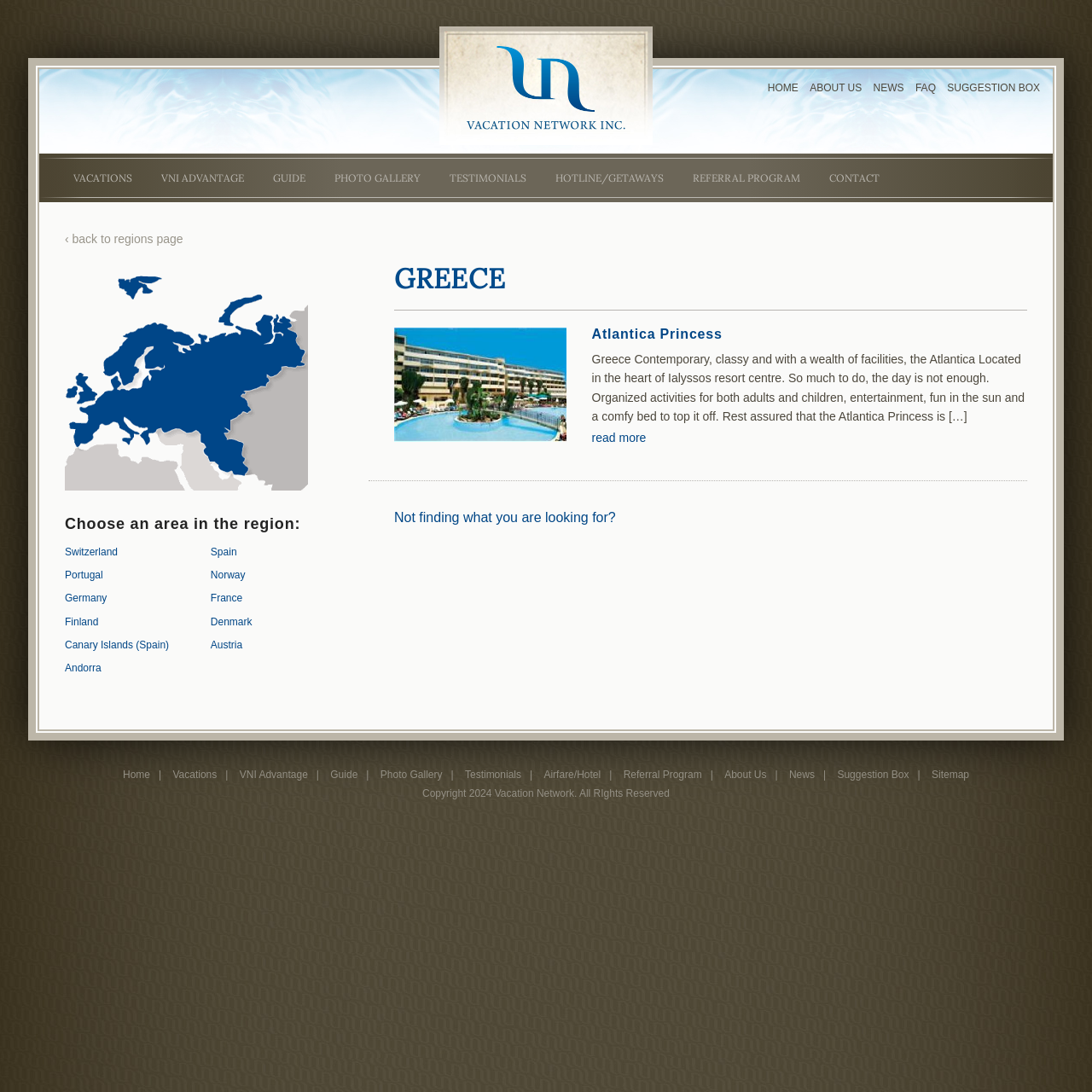Specify the bounding box coordinates for the region that must be clicked to perform the given instruction: "Click on the 'HOME' link".

[0.703, 0.075, 0.731, 0.086]